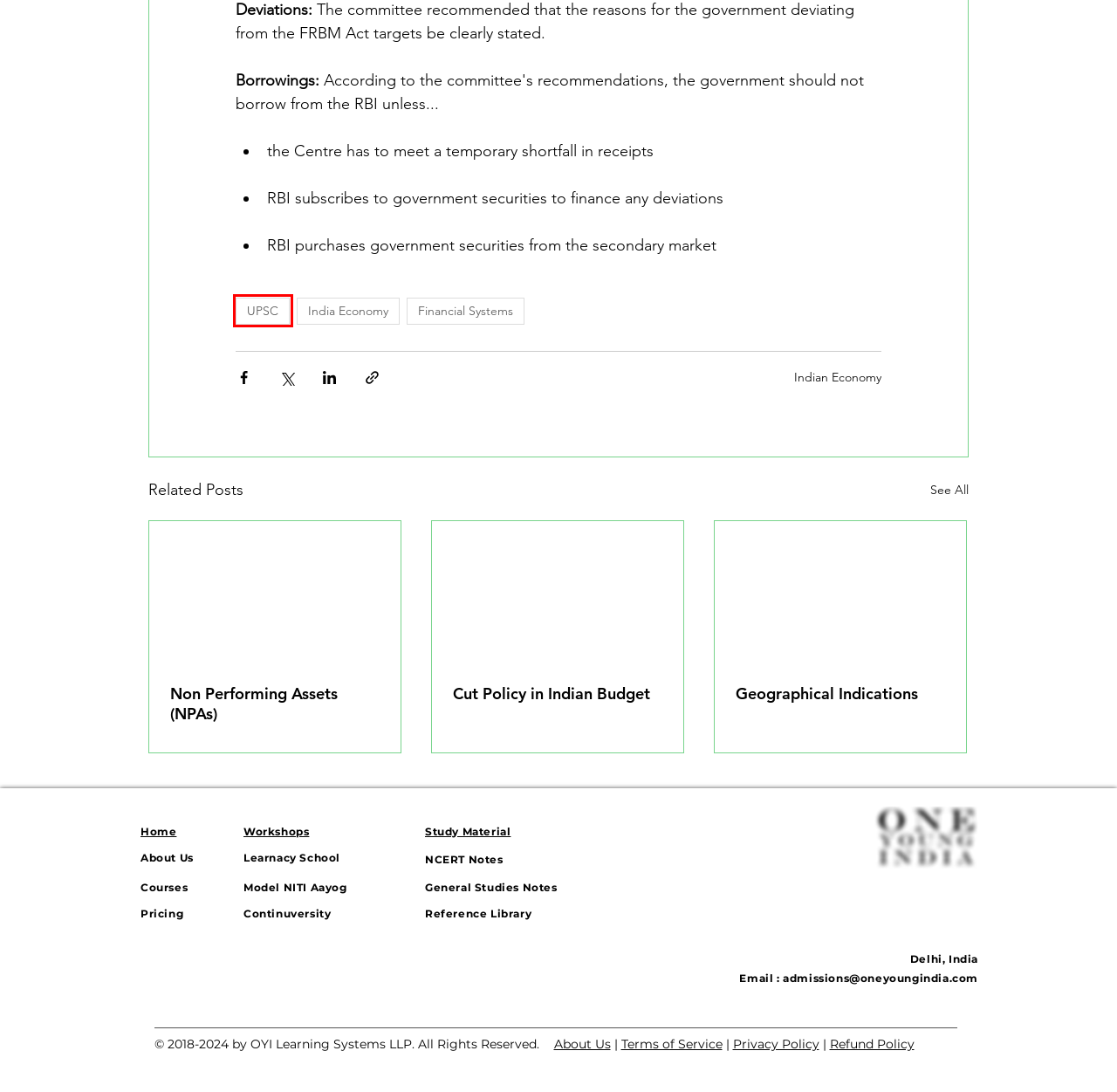You have been given a screenshot of a webpage, where a red bounding box surrounds a UI element. Identify the best matching webpage description for the page that loads after the element in the bounding box is clicked. Options include:
A. About Us | One Young India
B. Indian Economy
C. PrepPedia | One Young India
D. Terms of Service | One Young India
E. Privacy Policy | One Young India
F. UPSC | One Young India
G. Learnacy Bootcamps
H. CBSE Notes | One Young India

F